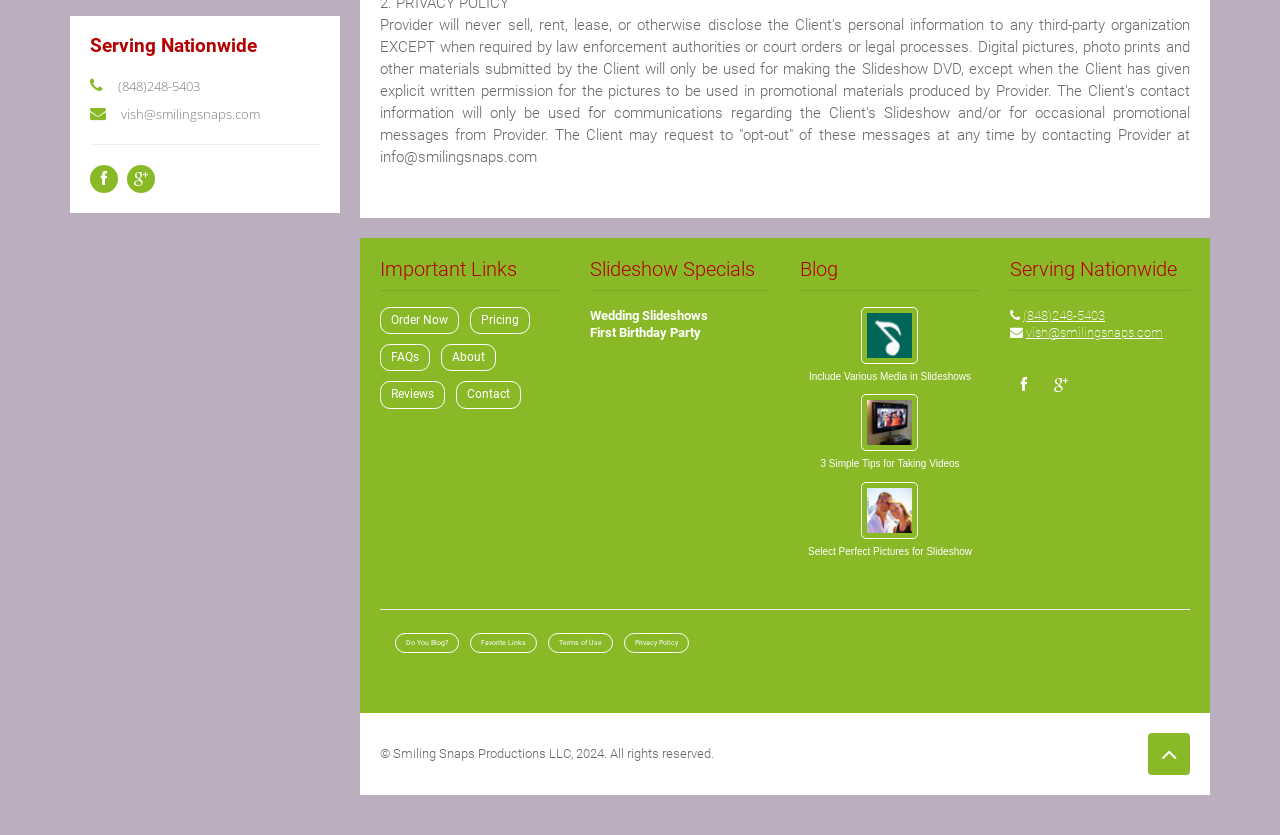Provide the bounding box coordinates of the UI element this sentence describes: "Favorite Links".

[0.367, 0.758, 0.419, 0.782]